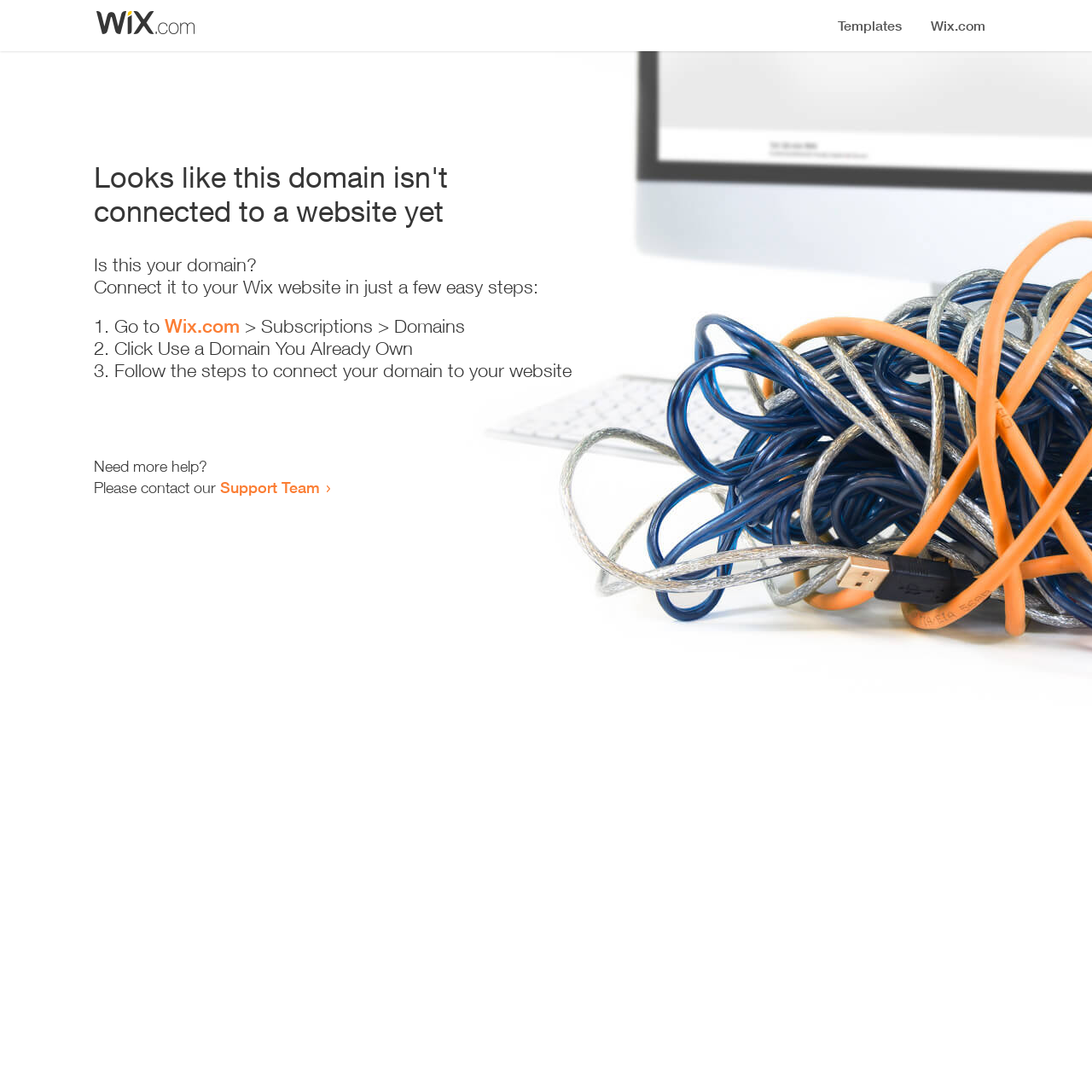Identify the main heading of the webpage and provide its text content.

Looks like this domain isn't
connected to a website yet